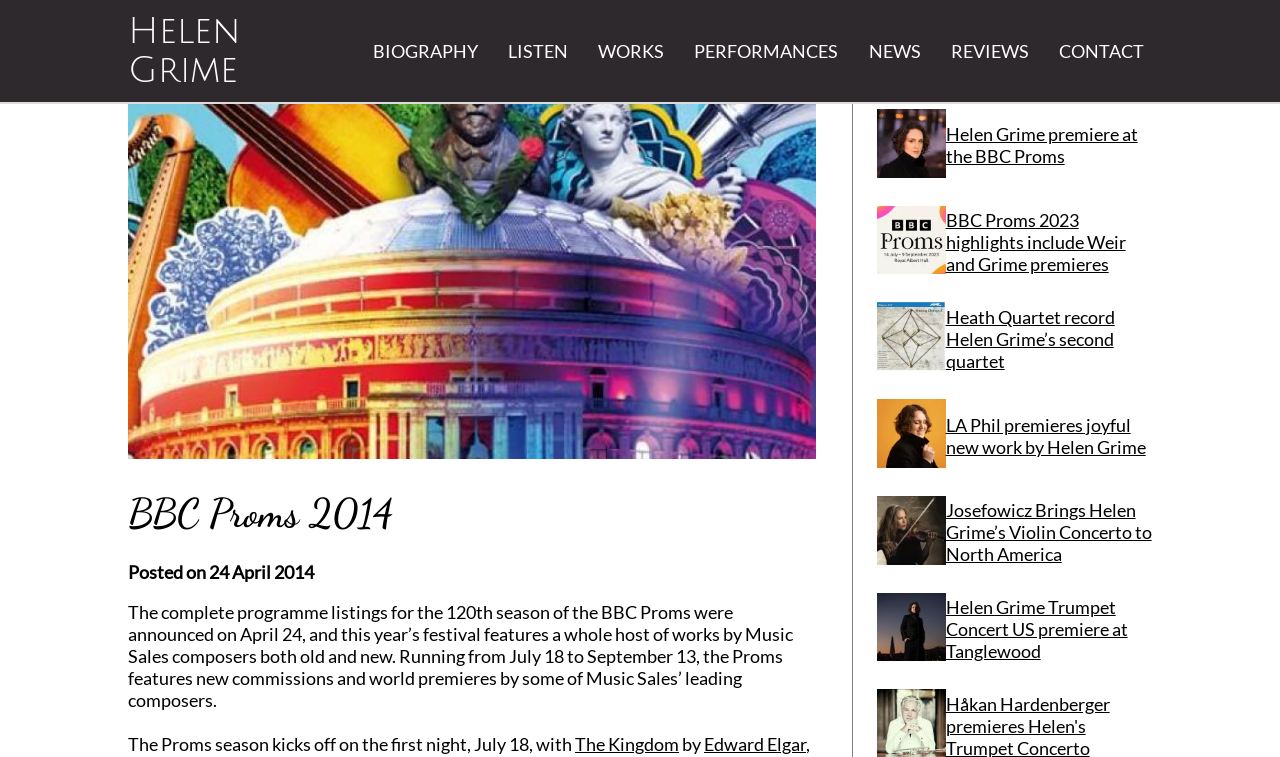Locate the bounding box coordinates of the clickable element to fulfill the following instruction: "View the image of proms". Provide the coordinates as four float numbers between 0 and 1 in the format [left, top, right, bottom].

[0.1, 0.0, 0.637, 0.606]